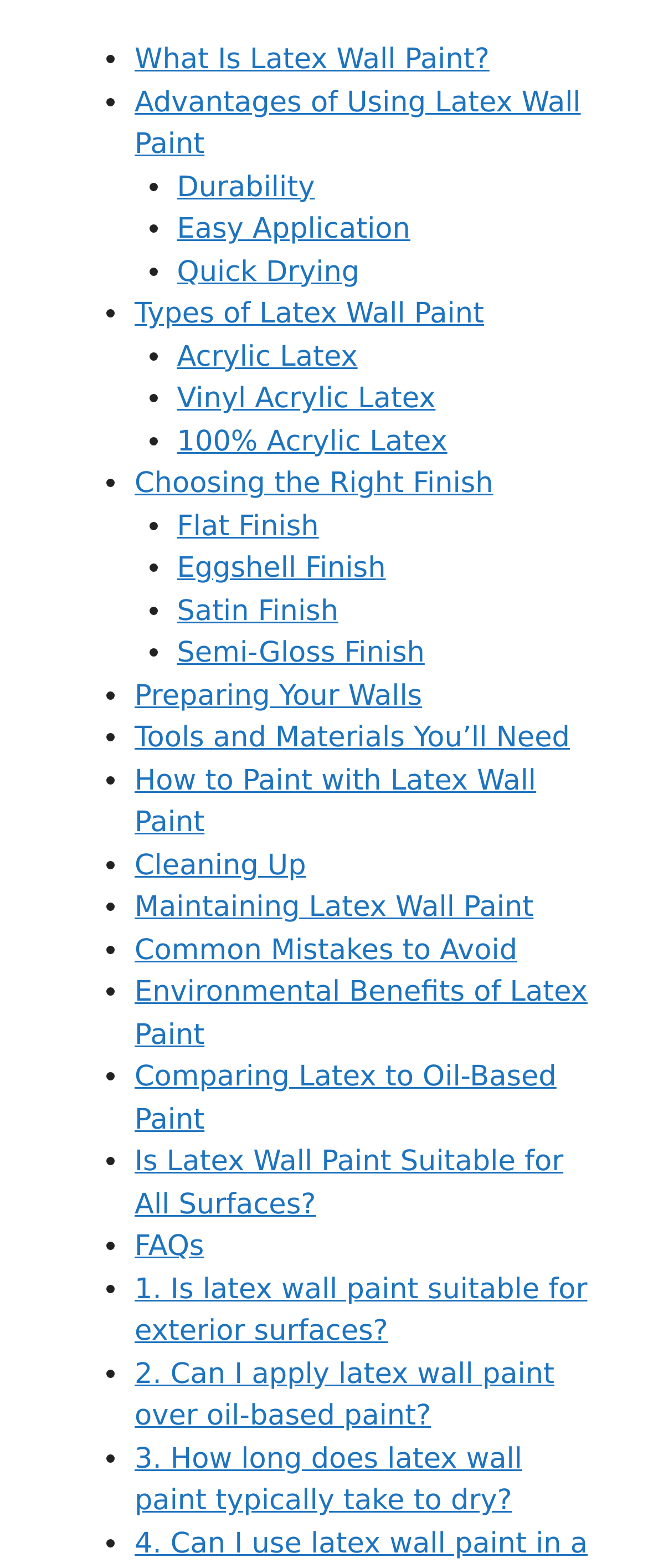Can you determine the bounding box coordinates of the area that needs to be clicked to fulfill the following instruction: "Learn about 'Types of Latex Wall Paint'"?

[0.208, 0.19, 0.747, 0.211]